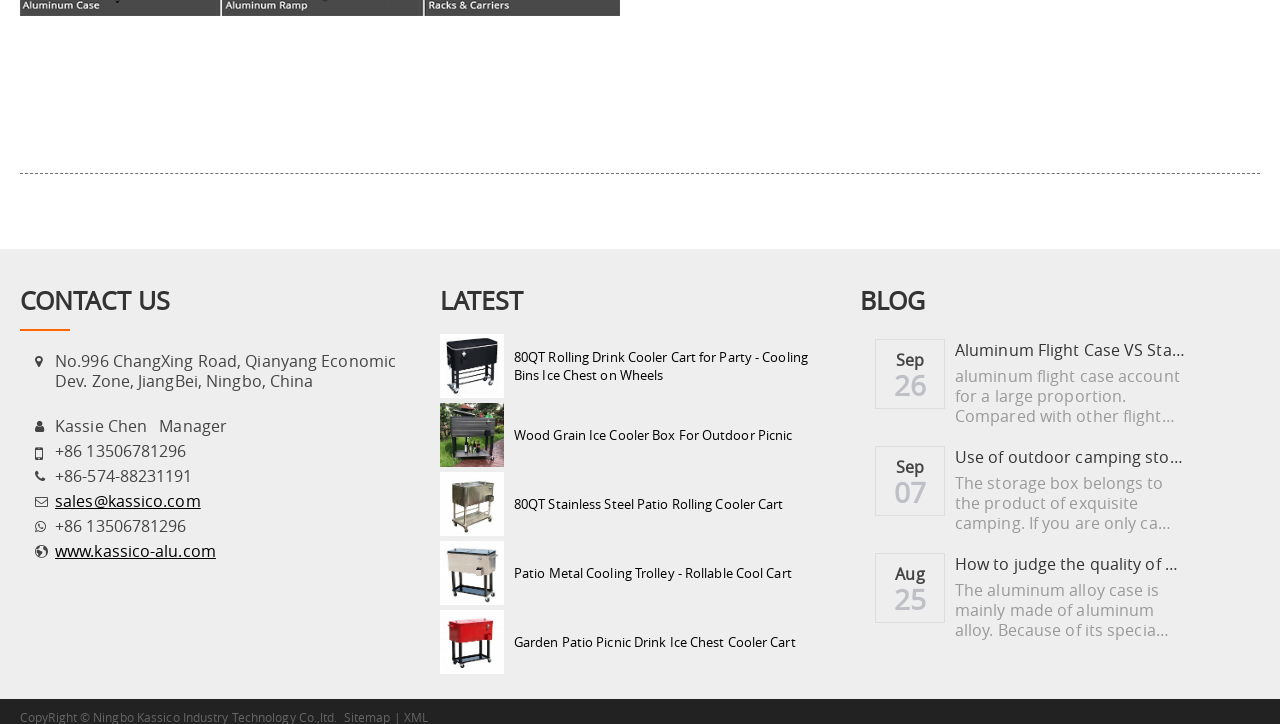What is the phone number of Kassie Chen?
Using the image as a reference, give a one-word or short phrase answer.

+86 13506781296